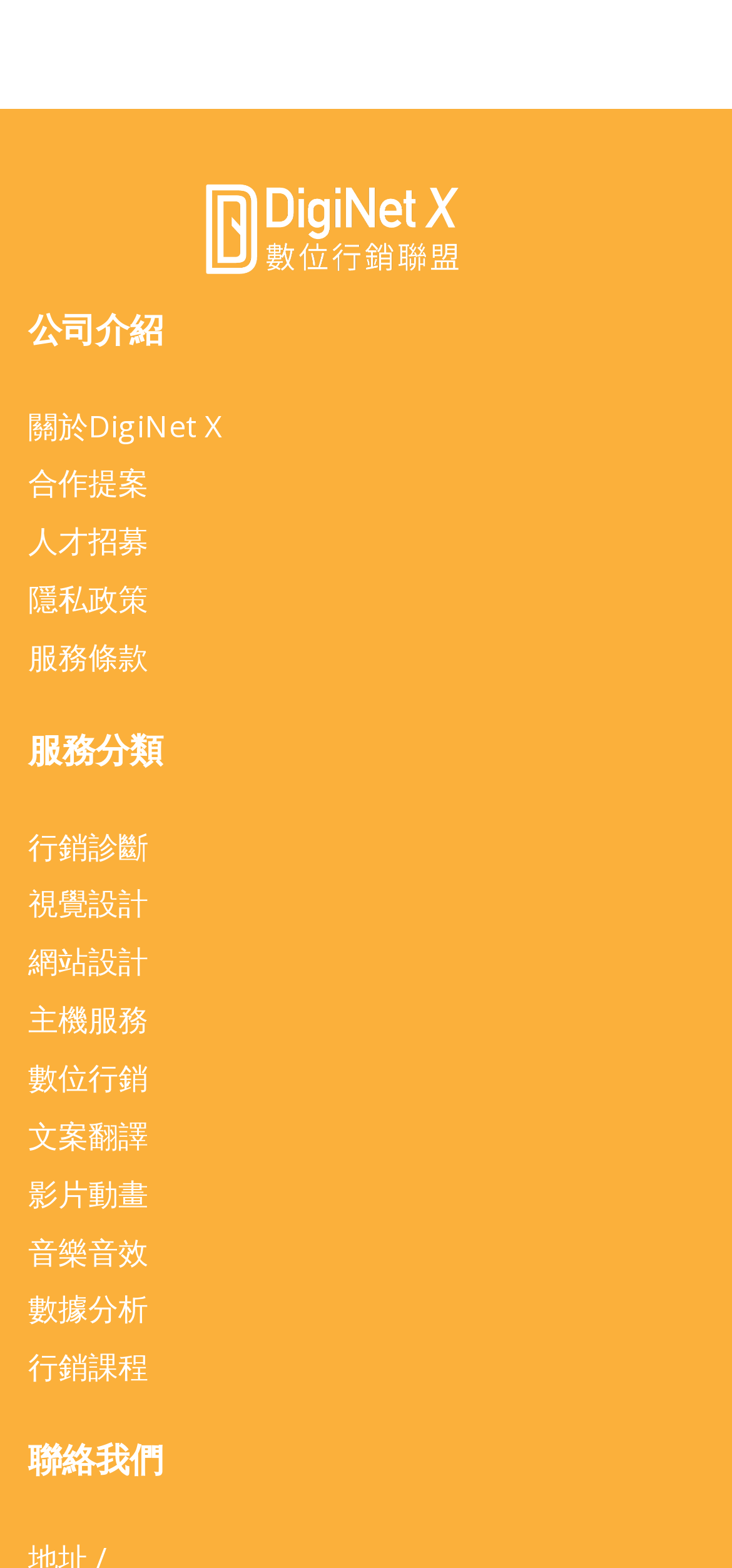Refer to the image and provide an in-depth answer to the question: 
How many links are there under '公司介紹'?

Under the '公司介紹' section, there are four links: 關於DigiNet X, 合作提案, 人才招募, and 隱私政策.